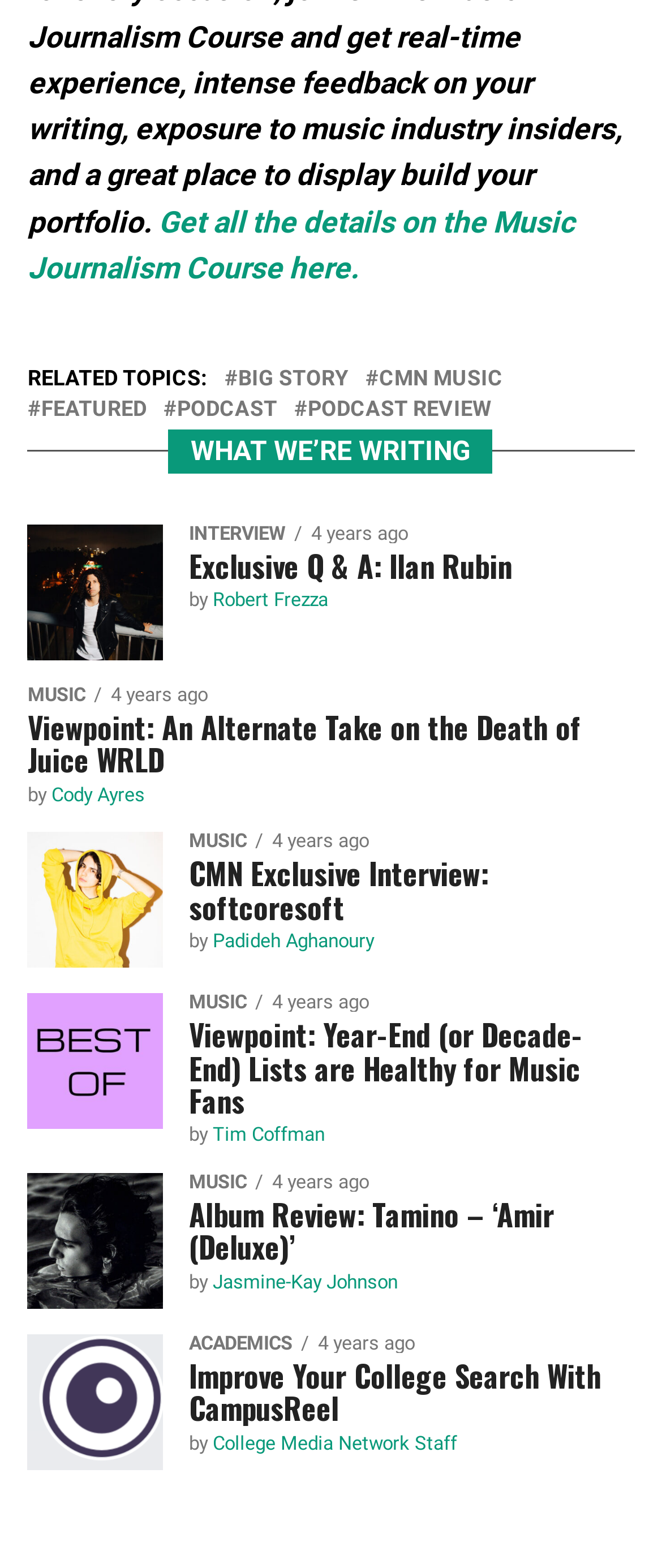Answer the question briefly using a single word or phrase: 
What is the topic of the section above the article 'Improve Your College Search With CampusReel'?

ACADEMICS